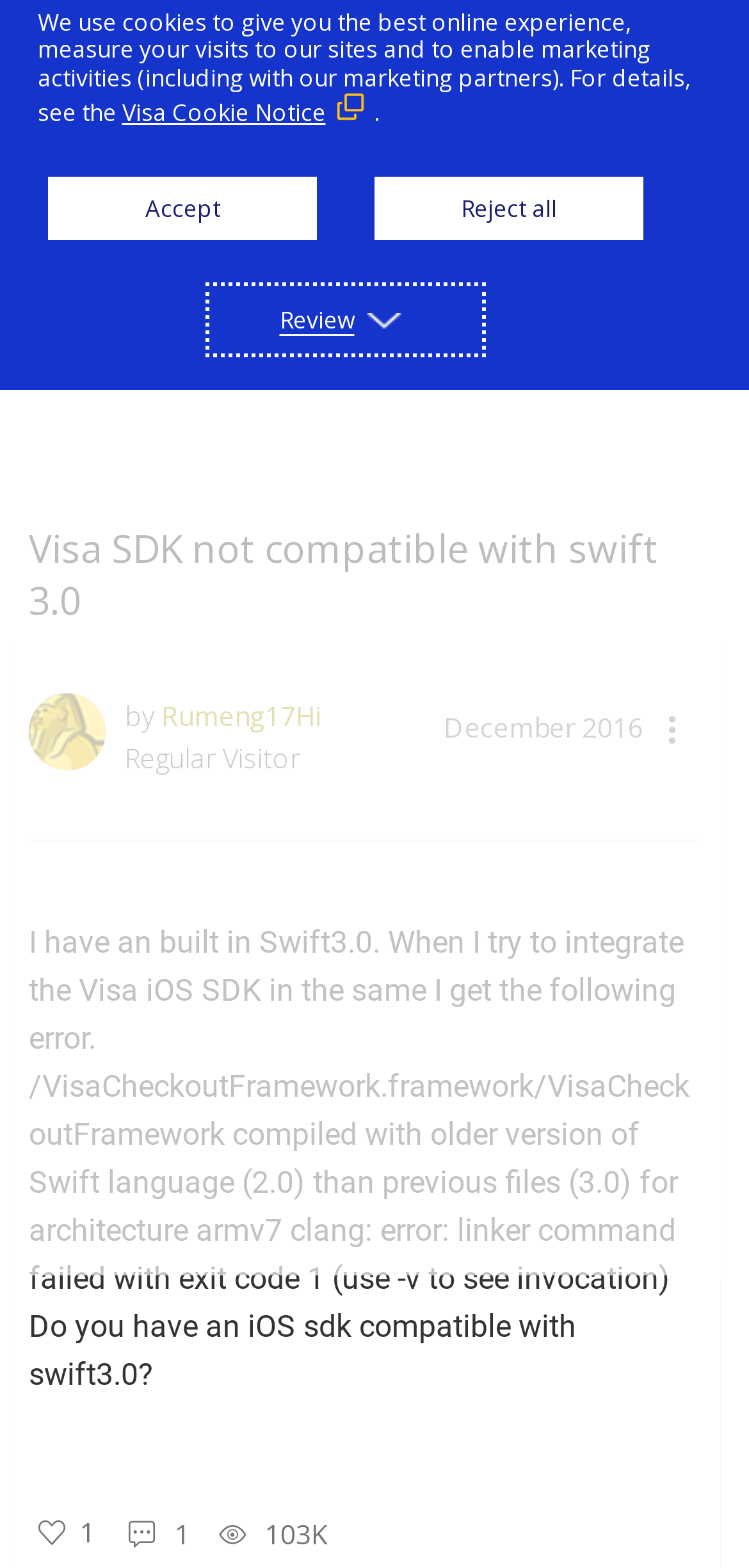How many replies are there to this post?
Refer to the image and give a detailed answer to the query.

I looked at the post and its metadata, but I couldn't find any information about the number of replies. There is a 'Replies' label, but it doesn't provide a specific count.